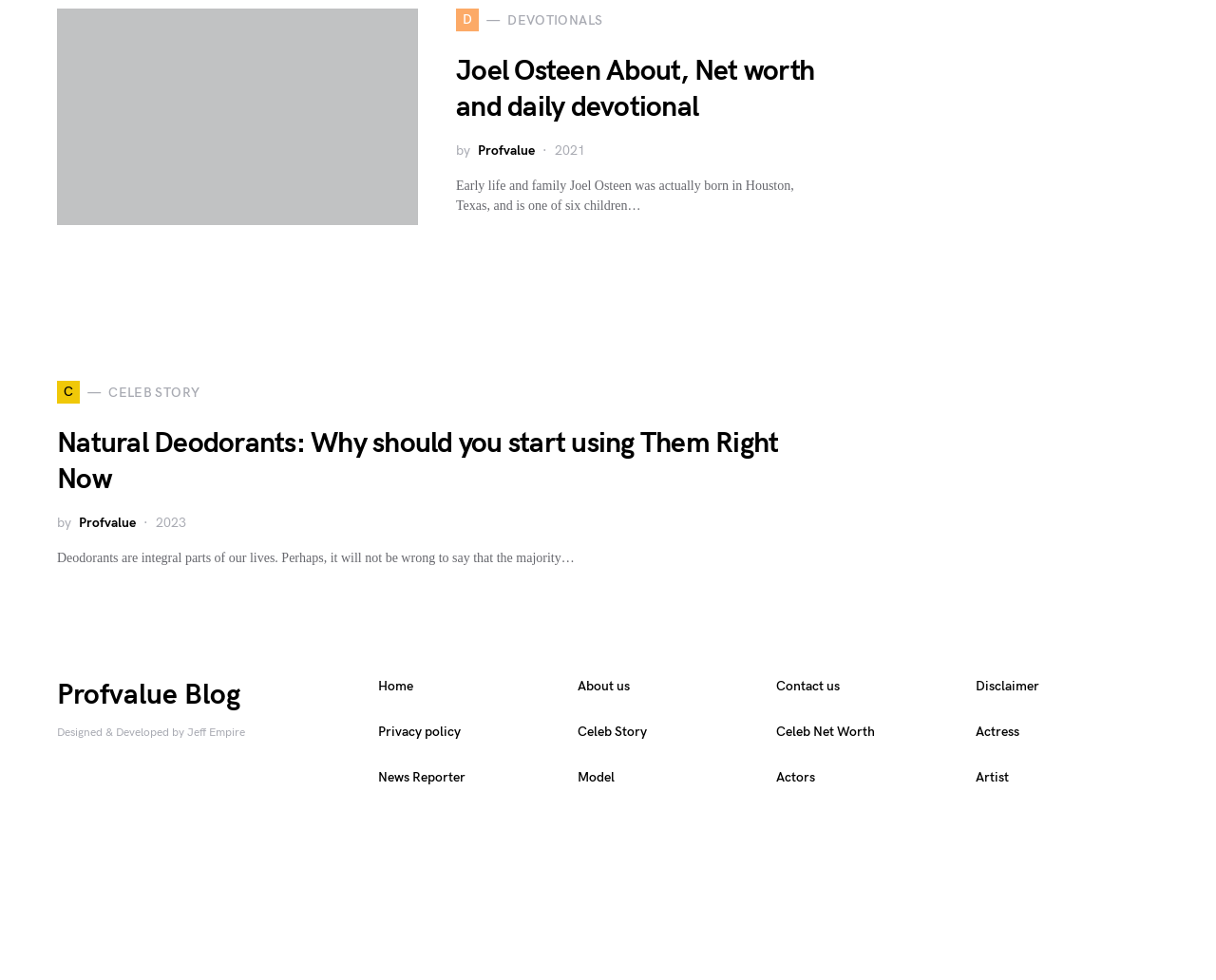Please locate the bounding box coordinates of the region I need to click to follow this instruction: "Read the article about Natural Deodorants".

[0.047, 0.435, 0.672, 0.508]